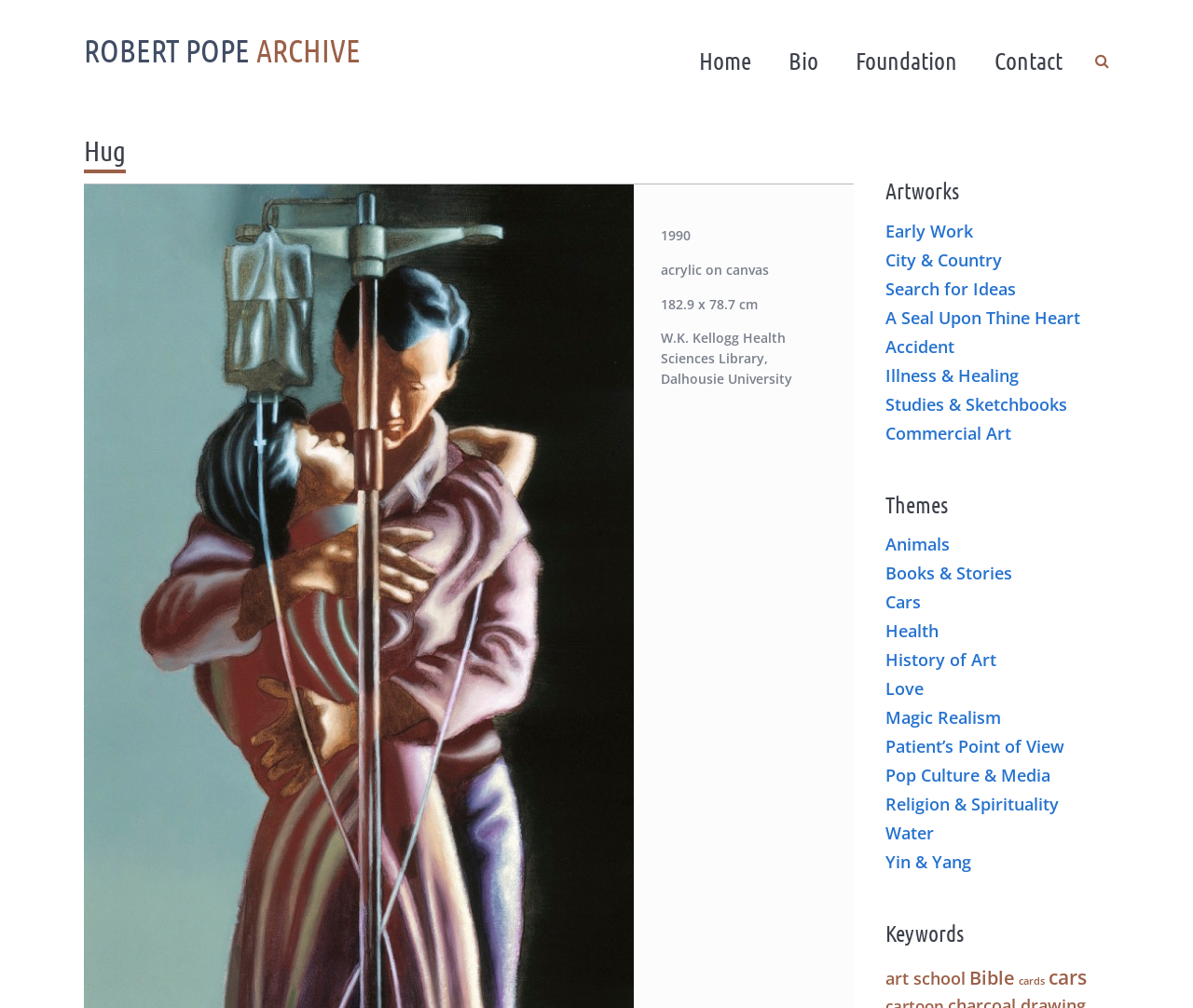Explain the webpage's design and content in an elaborate manner.

The webpage is dedicated to the Robert Pope Archive, with a prominent heading "ROBERT POPE ARCHIVE" at the top left corner. Below this heading, there are five links: "Home", "Bio", "Foundation", and "Contact", aligned horizontally and centered at the top of the page.

Below these links, there is a heading "Hug" that spans almost the entire width of the page. Underneath this heading, there are four lines of text describing a artwork titled "Hug", including the year "1990", the medium "acrylic on canvas", the dimensions "182.9 x 78.7 cm", and the location "W.K. Kellogg Health Sciences Library, Dalhousie University".

To the right of the "Hug" heading, there are three sections: "Artworks", "Themes", and "Keywords". The "Artworks" section contains eight links to different categories of artworks, such as "Early Work", "City & Country", and "Studies & Sketchbooks". The "Themes" section has 12 links to various themes, including "Animals", "Books & Stories", and "Magic Realism". The "Keywords" section has five links to keywords, including "art school", "Bible", and "cars".

Overall, the webpage appears to be a catalog or archive of Robert Pope's artworks, with various categories and themes to explore.